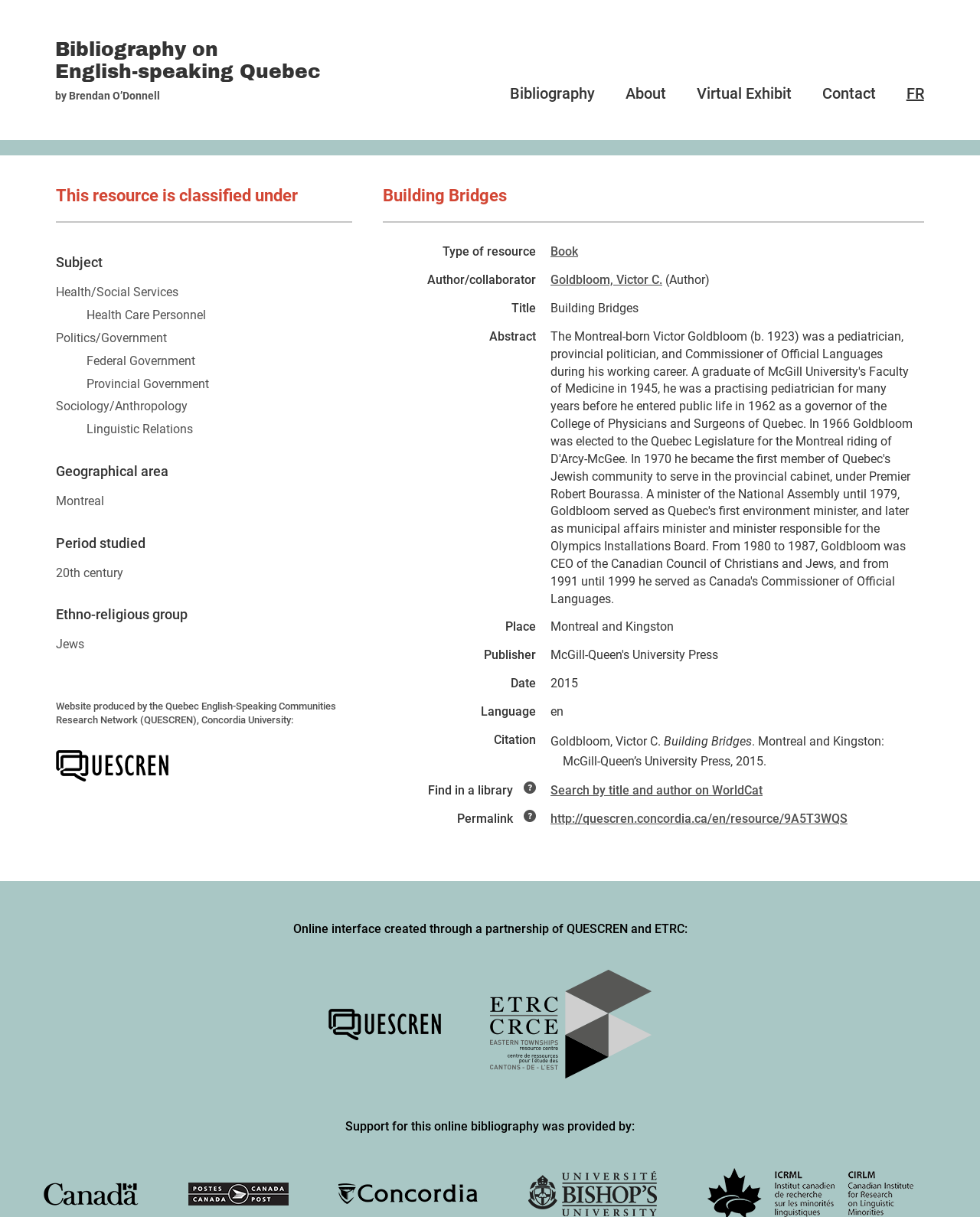Locate the bounding box coordinates of the element I should click to achieve the following instruction: "Search for a resource by title and author on WorldCat".

[0.562, 0.643, 0.778, 0.655]